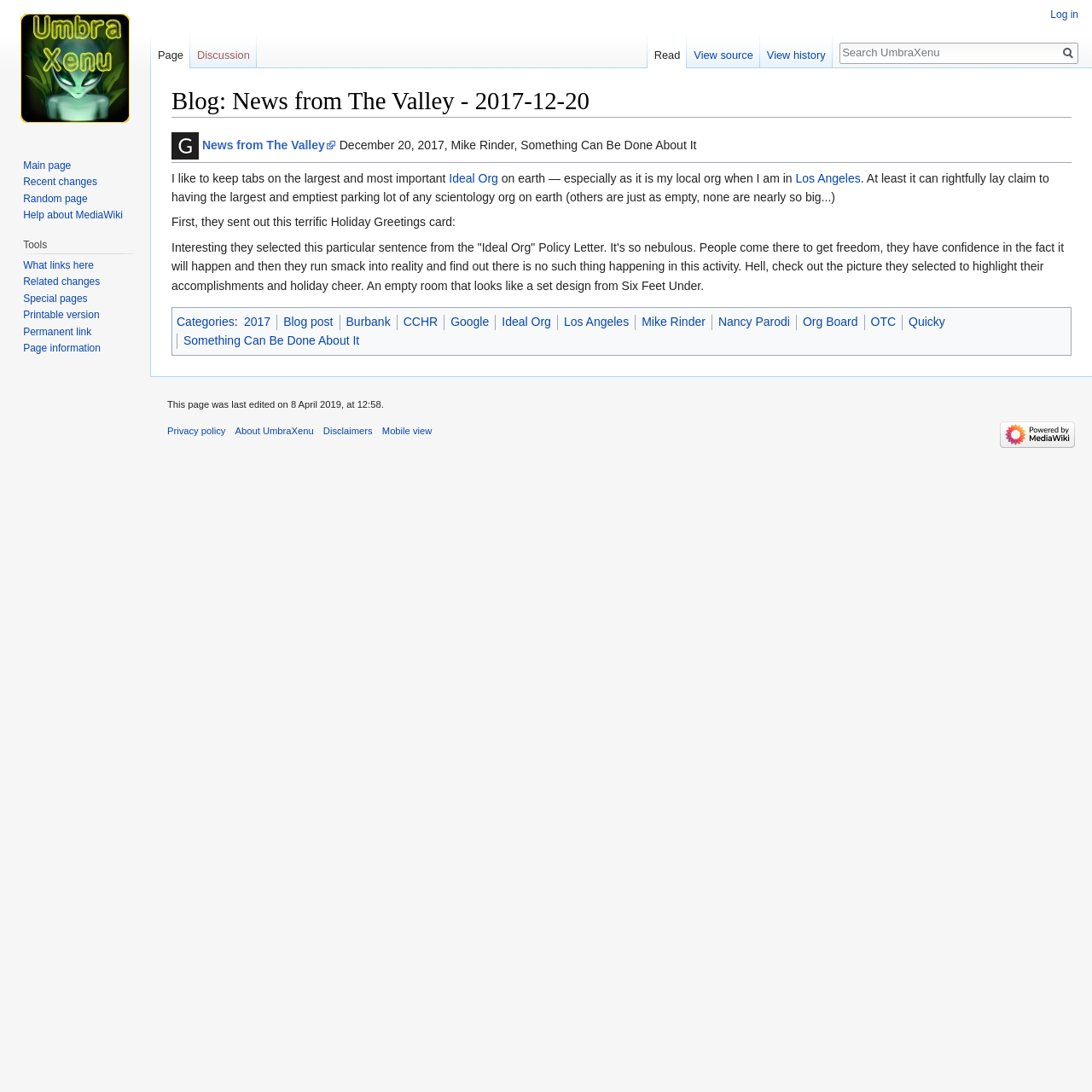Given the description of the UI element: "News from The Valley", predict the bounding box coordinates in the form of [left, top, right, bottom], with each value being a float between 0 and 1.

[0.185, 0.126, 0.308, 0.139]